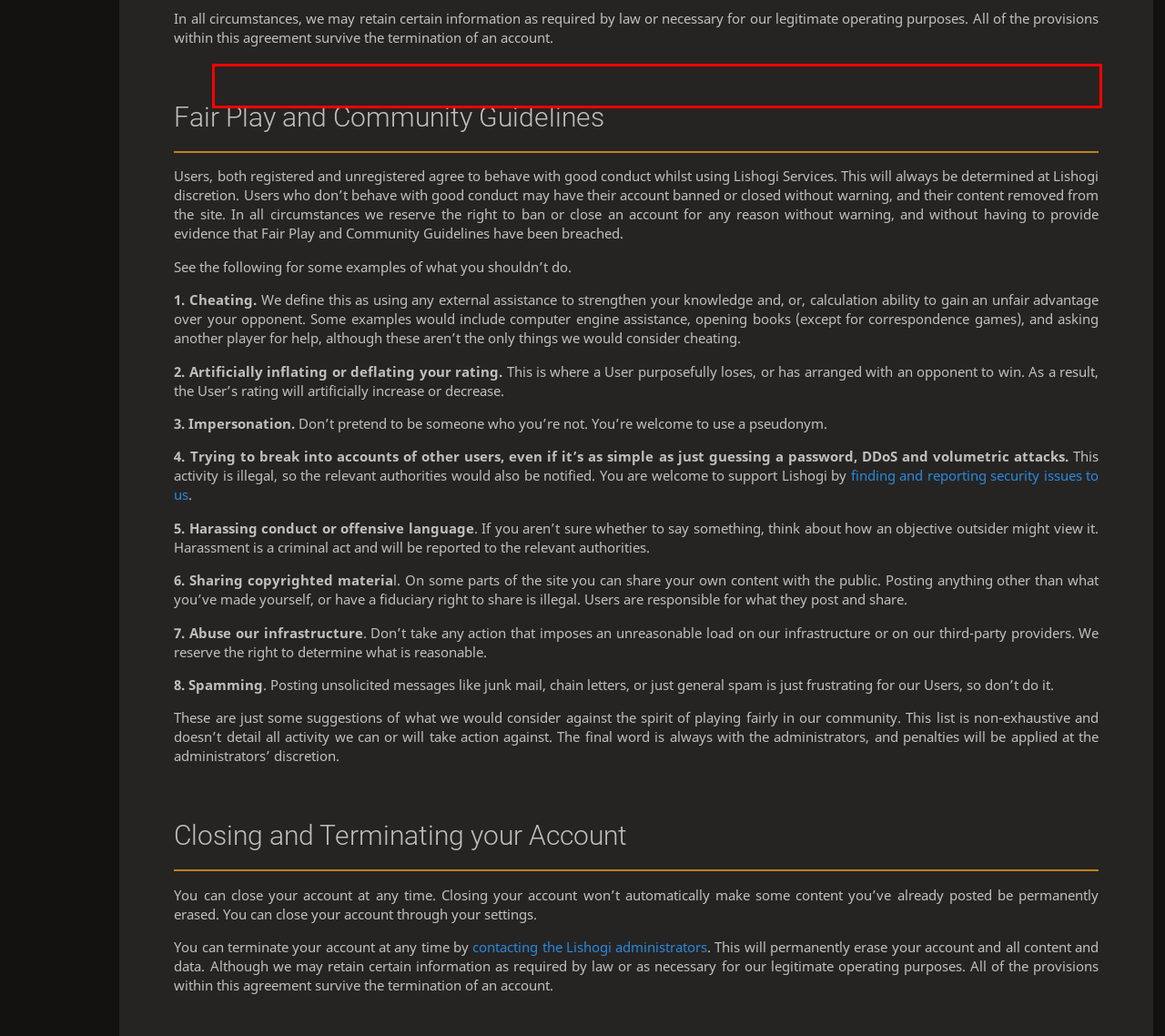You have a screenshot with a red rectangle around a UI element. Recognize and extract the text within this red bounding box using OCR.

In all circumstances, we may retain certain information as required by law or necessary for our legitimate operating purposes. All of the provisions within this agreement survive the termination of an account.